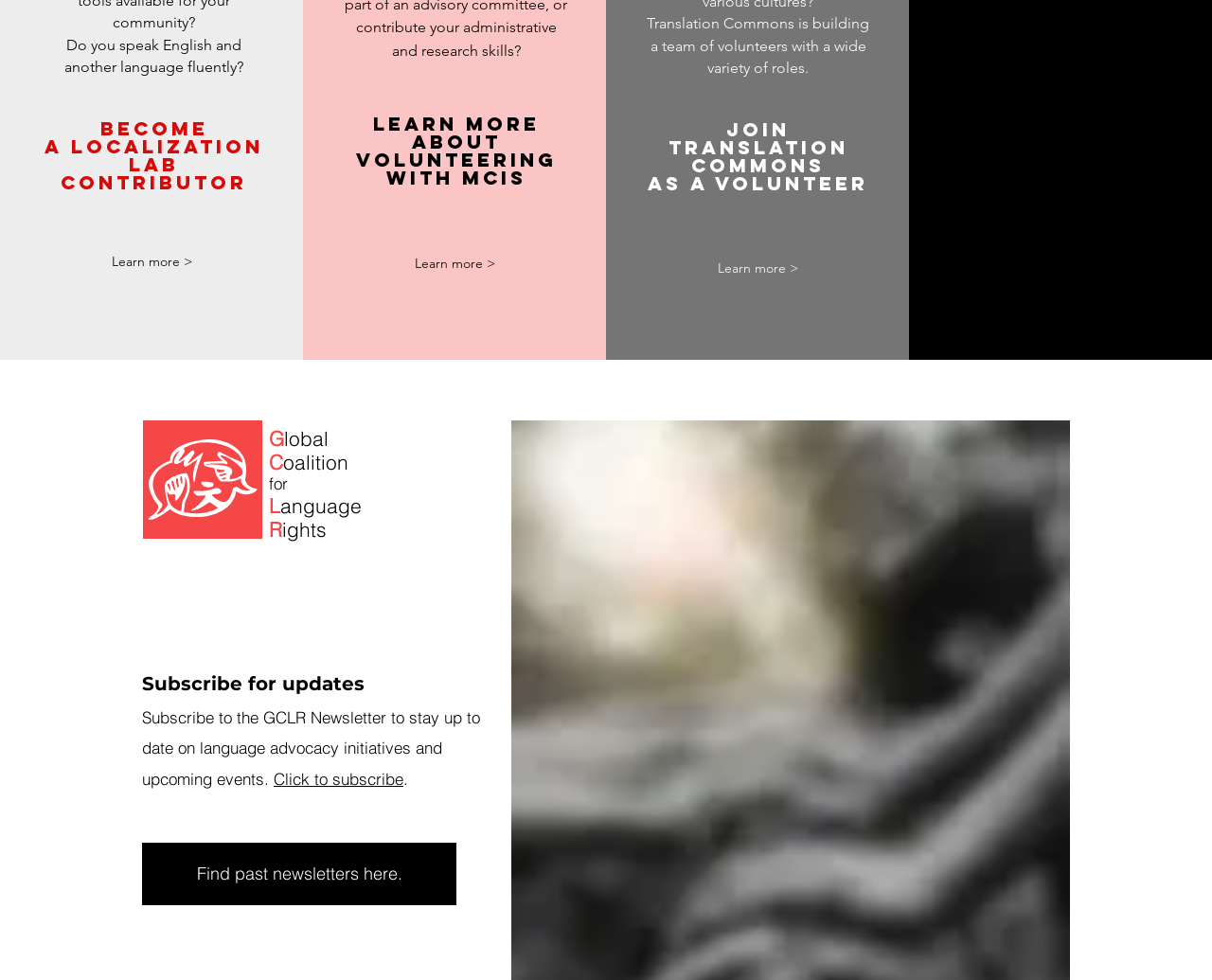Locate the bounding box coordinates of the item that should be clicked to fulfill the instruction: "Find past newsletters".

[0.162, 0.88, 0.332, 0.903]